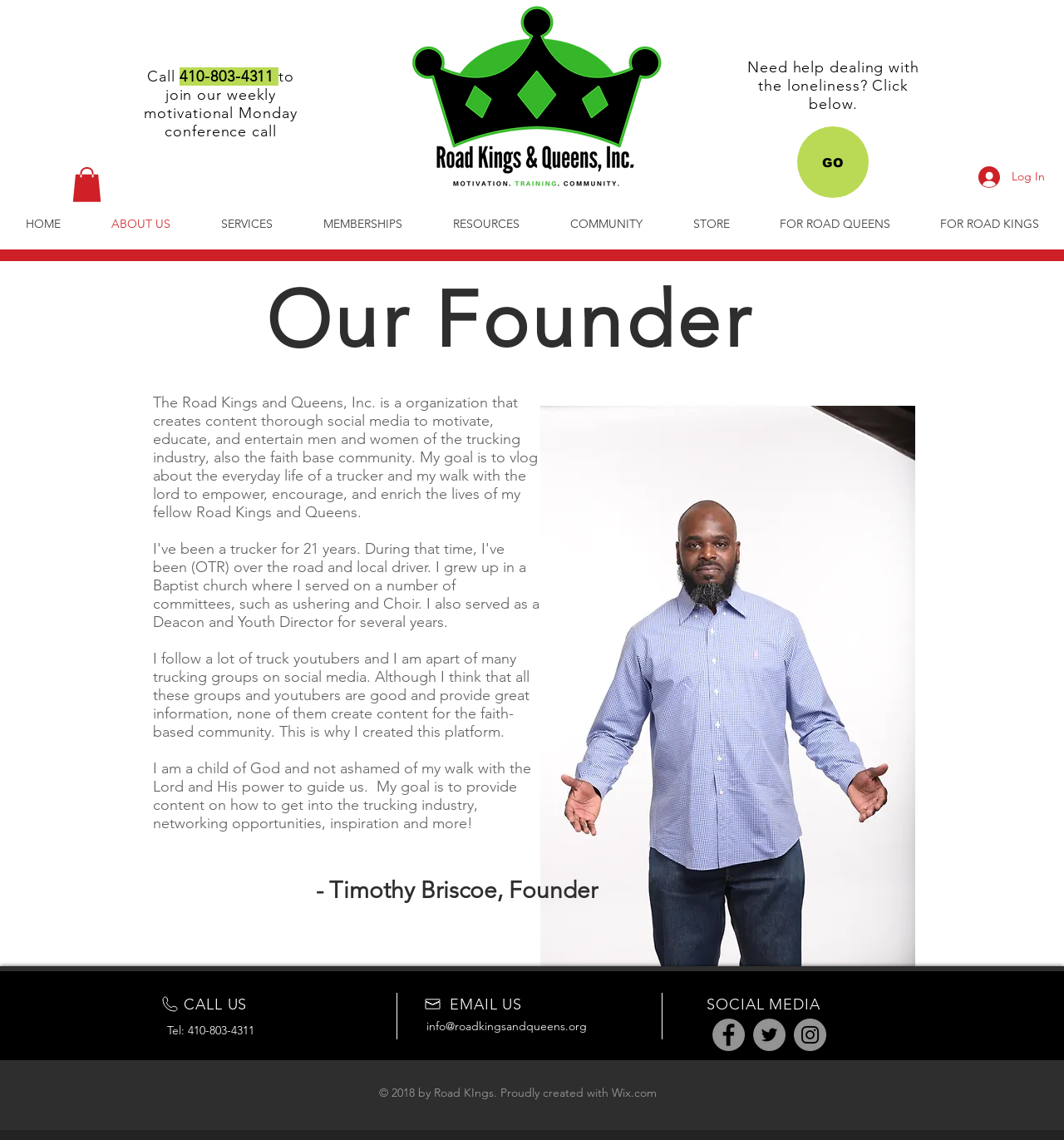Provide the bounding box coordinates of the HTML element this sentence describes: "FOR ROAD QUEENS".

[0.709, 0.184, 0.86, 0.209]